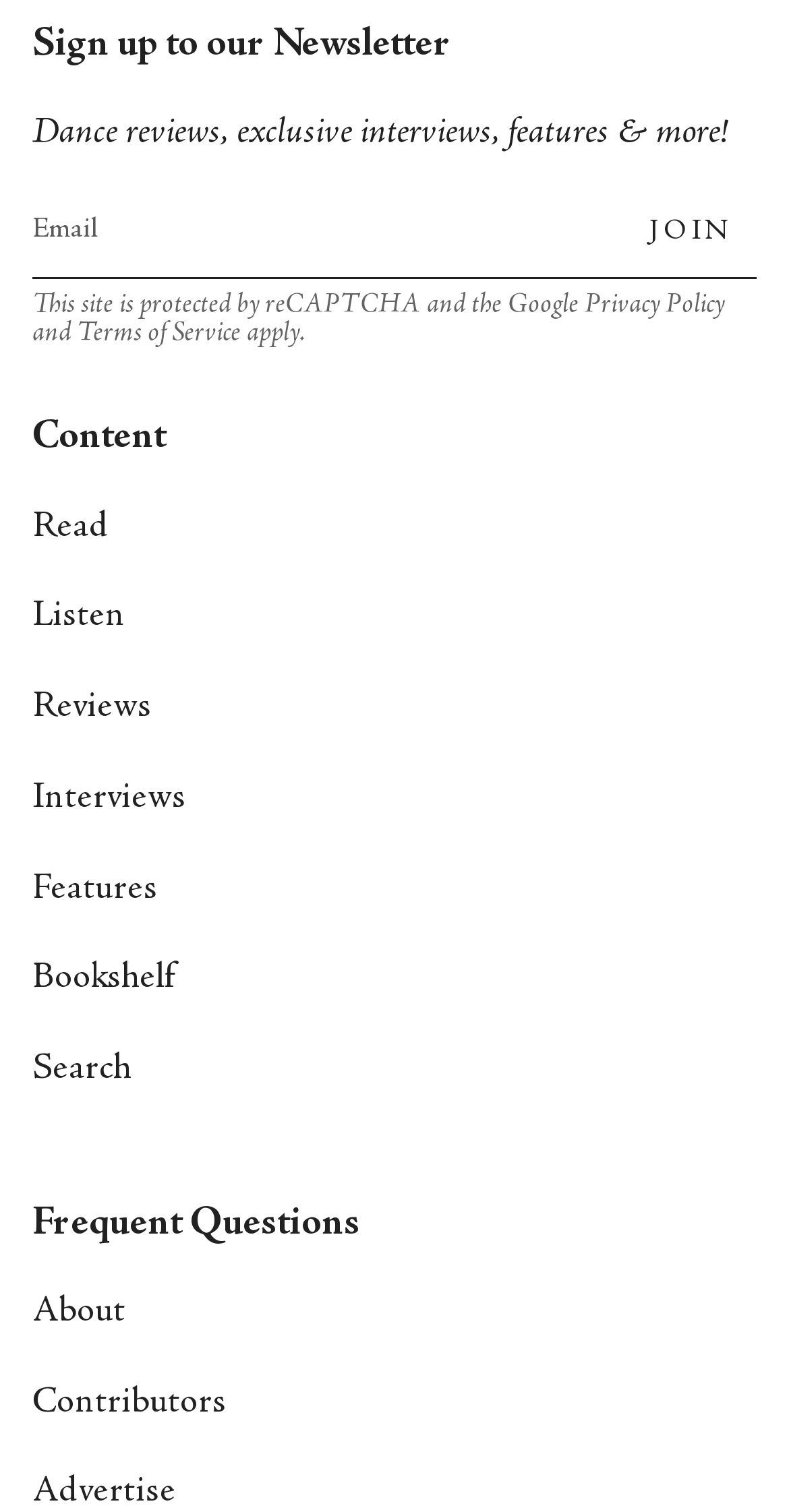Locate the bounding box of the user interface element based on this description: "parent_node: JOIN aria-label="Email" name="contact[email]" placeholder="Email"".

[0.041, 0.124, 0.793, 0.184]